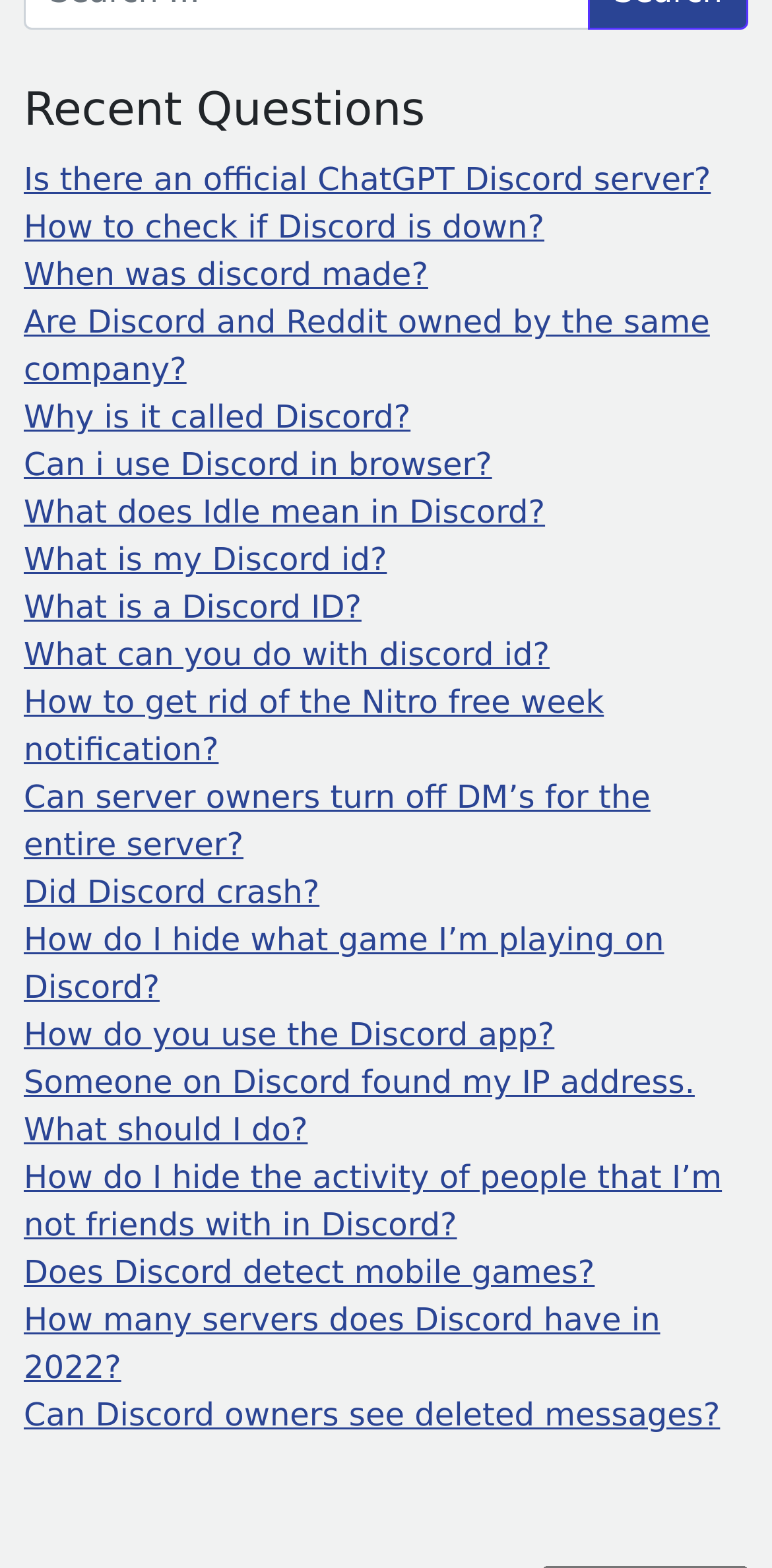Use a single word or phrase to answer the question: What is the most recent question on this page?

Recent Questions